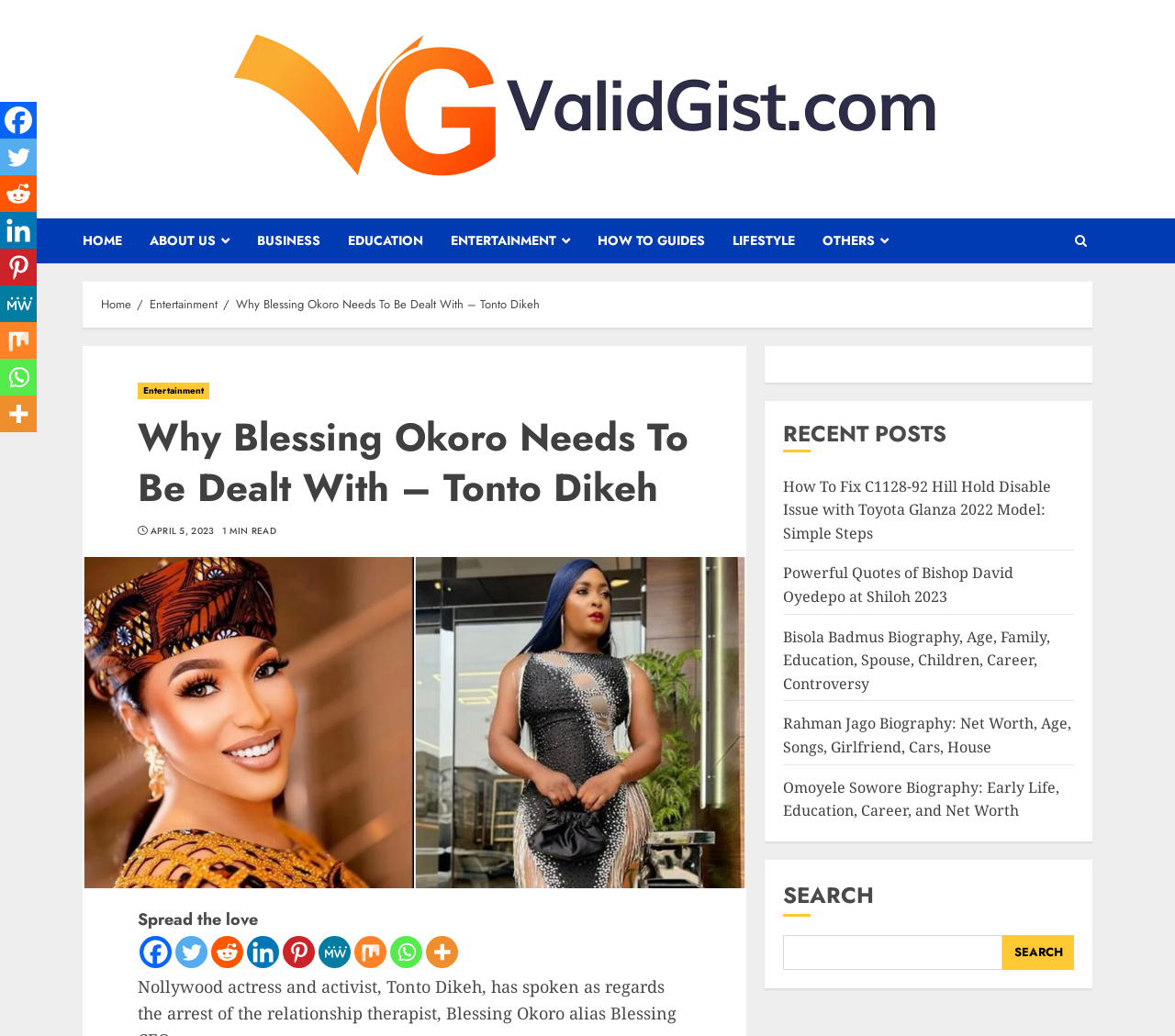How many social media sharing links are available?
Using the image, provide a concise answer in one word or a short phrase.

12